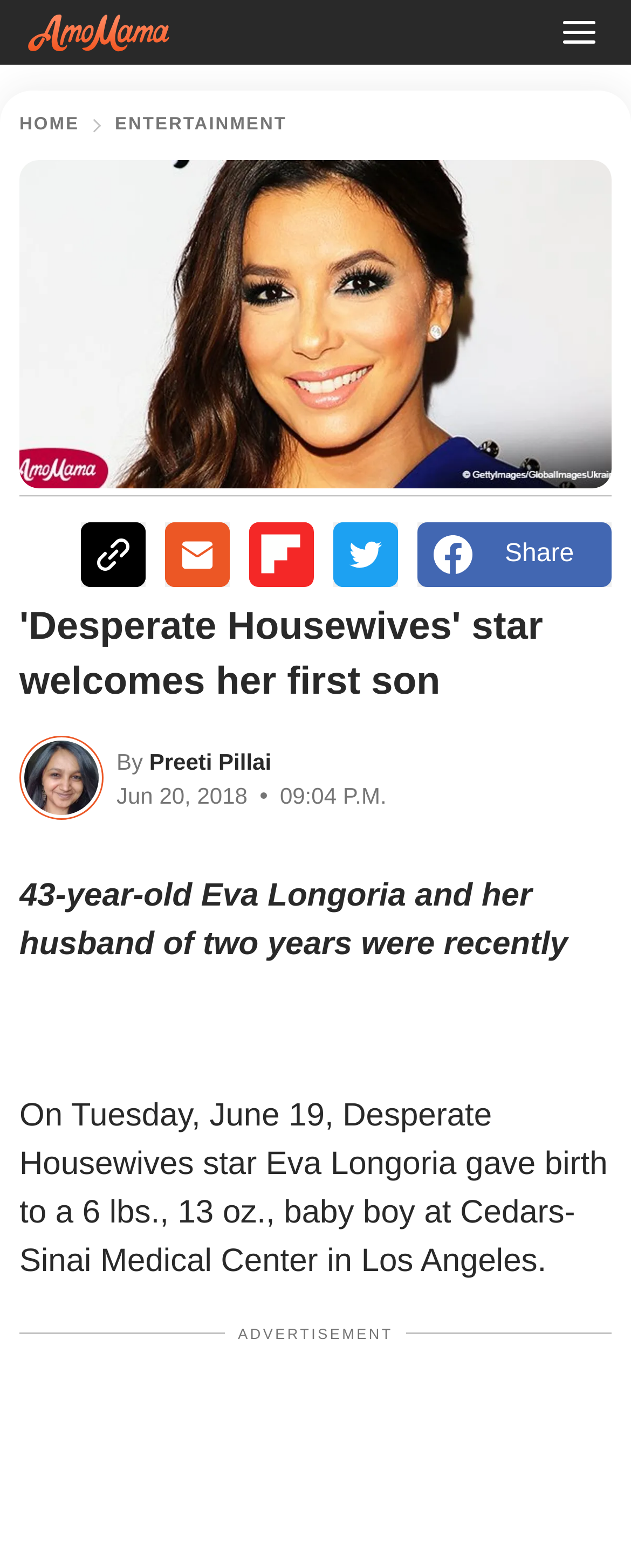Present a detailed account of what is displayed on the webpage.

The webpage appears to be a news article about Eva Longoria, a star from the TV show "Desperate Housewives", giving birth to a baby boy. At the top left corner, there is a logo image. Next to it, there is a menu button. Below the logo, there are several navigation links, including "Home" and "ENTERTAINMENT", which are aligned horizontally. 

On the right side of the navigation links, there are several social media buttons, including "Link", "Email", "flipboard-icon", "Twitter", and "Facebook Share", which are also aligned horizontally. 

The main content of the webpage starts with a heading that reads "'Desperate Housewives' star welcomes her first son". Below the heading, there is a byline with the author's name, "Preeti Pillai", accompanied by a small image. The article's publication date and time, "Jun 20, 2018 09:04 P.M.", are displayed next to the byline. 

The main article text is divided into two paragraphs. The first paragraph describes Eva Longoria's husband and their newborn baby boy, Santiago Enrique Bastón. The second paragraph provides more details about the birth, including the date, weight, and location. 

At the bottom of the webpage, there is an advertisement section labeled "ADVERTISEMENT".